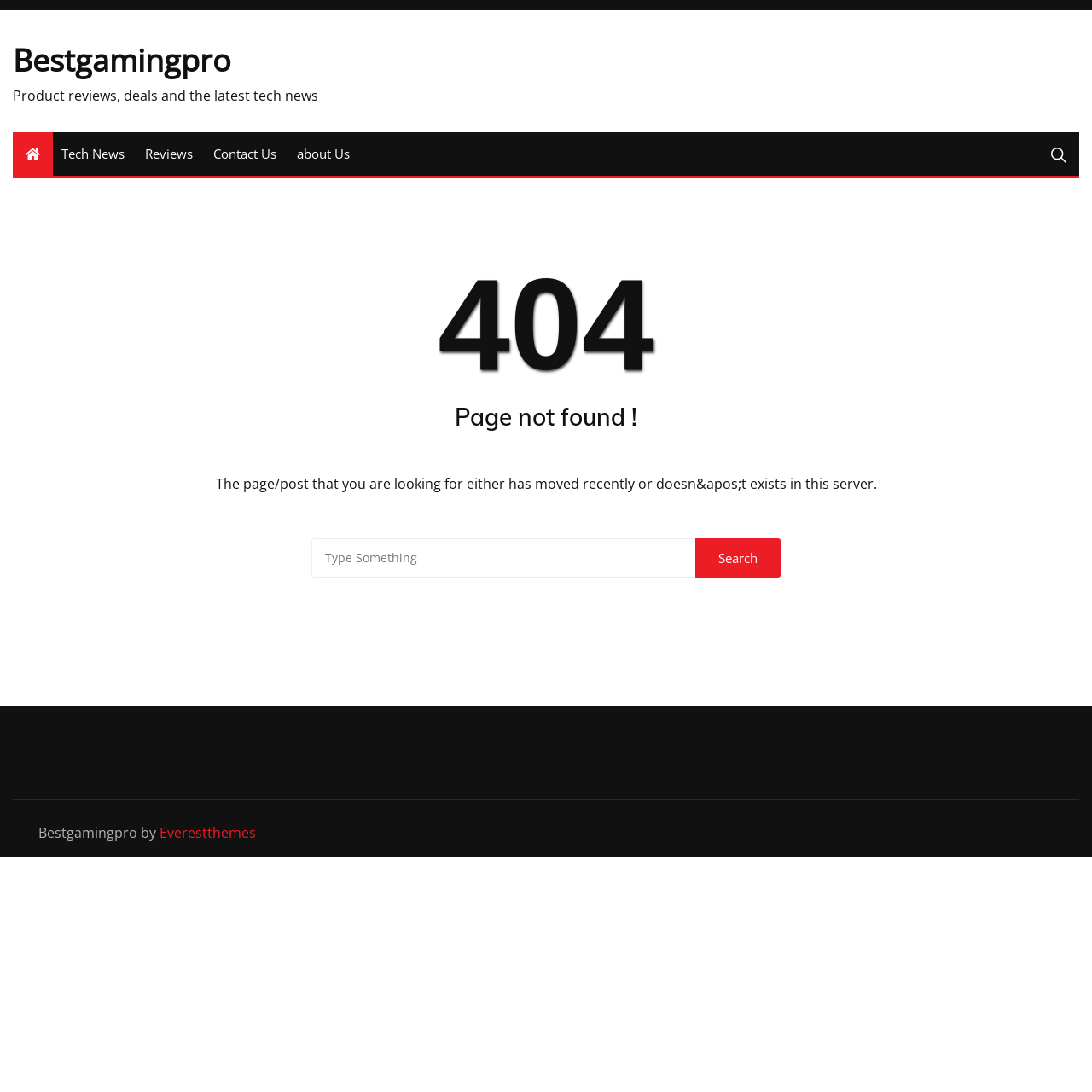What is the error message displayed on the page?
Using the image, answer in one word or phrase.

Page not found!